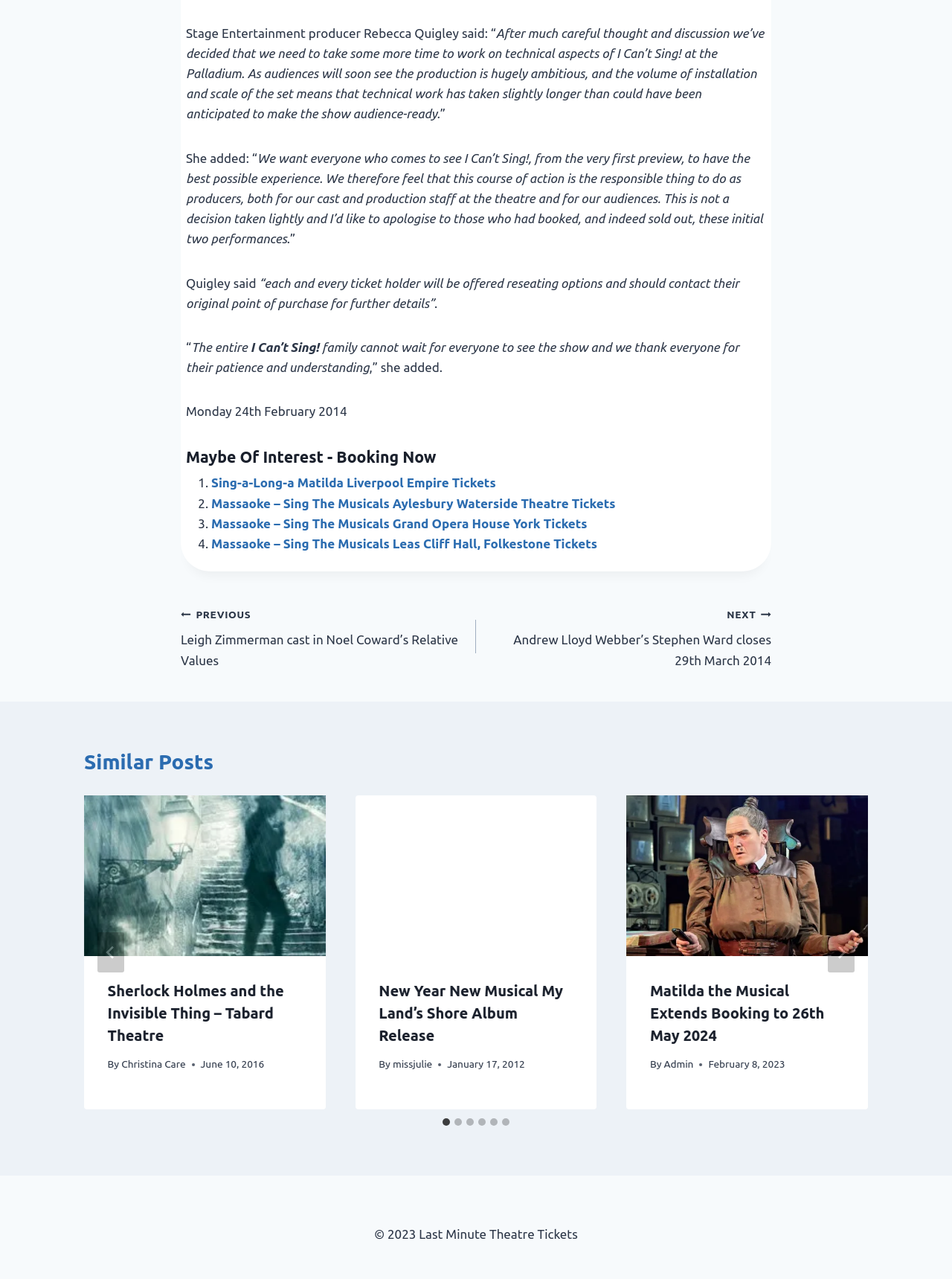Highlight the bounding box coordinates of the element you need to click to perform the following instruction: "Click on 'Sing-a-Long-a Matilda Liverpool Empire Tickets'."

[0.222, 0.372, 0.521, 0.383]